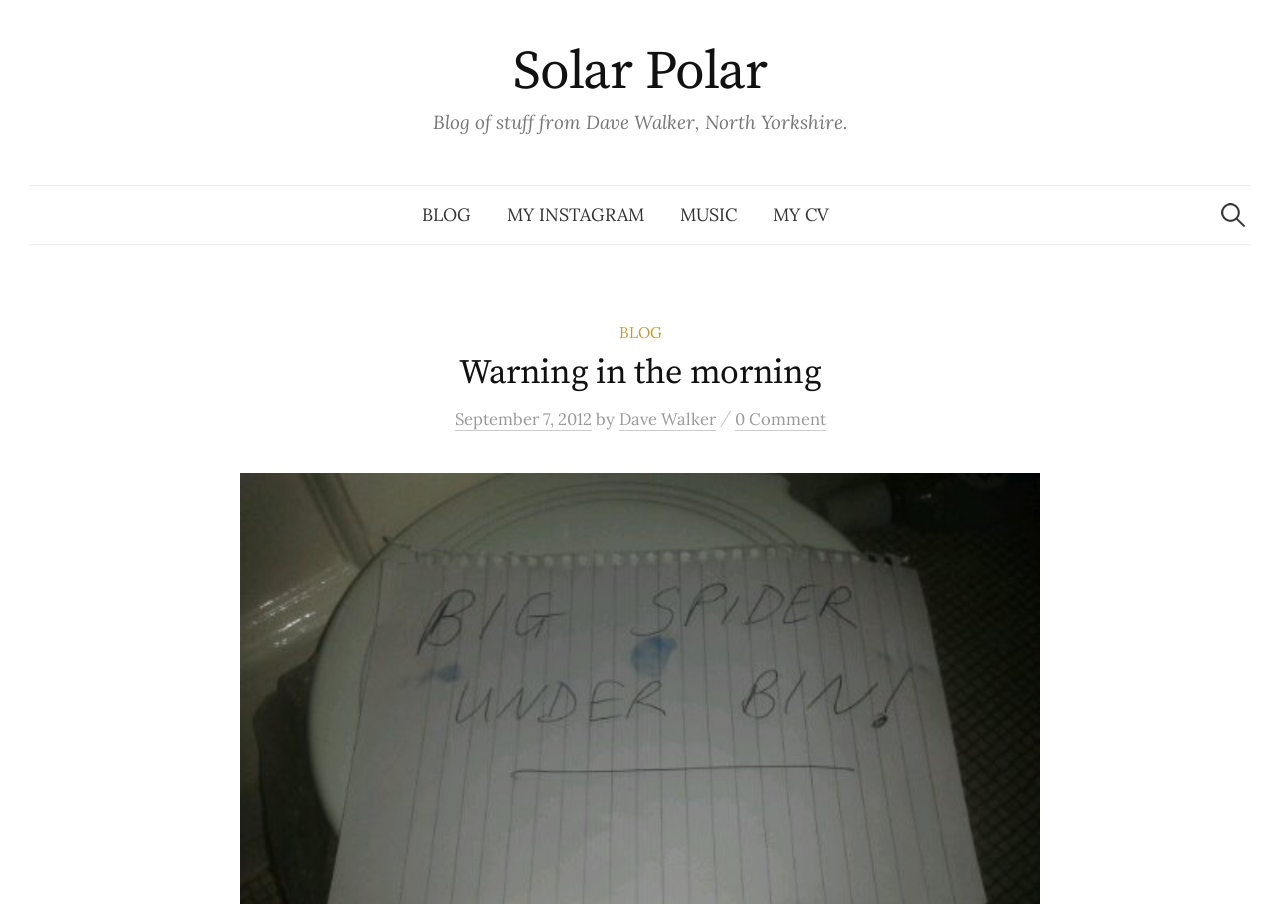Given the description: "My Instagram", determine the bounding box coordinates of the UI element. The coordinates should be formatted as four float numbers between 0 and 1, [left, top, right, bottom].

[0.382, 0.206, 0.517, 0.27]